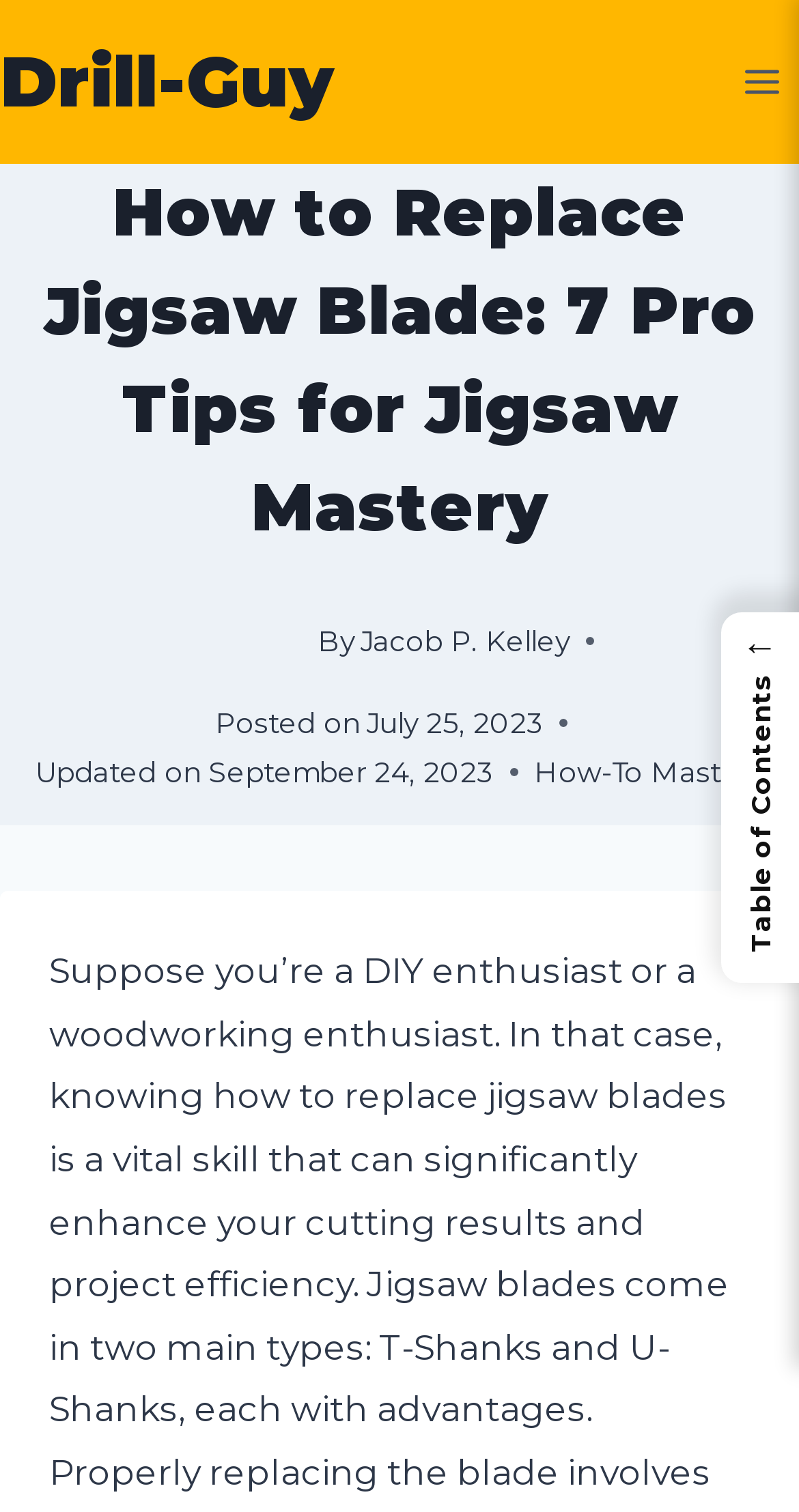Locate the UI element described by Drill-Guy in the provided webpage screenshot. Return the bounding box coordinates in the format (top-left x, top-left y, bottom-right x, bottom-right y), ensuring all values are between 0 and 1.

[0.0, 0.027, 0.418, 0.082]